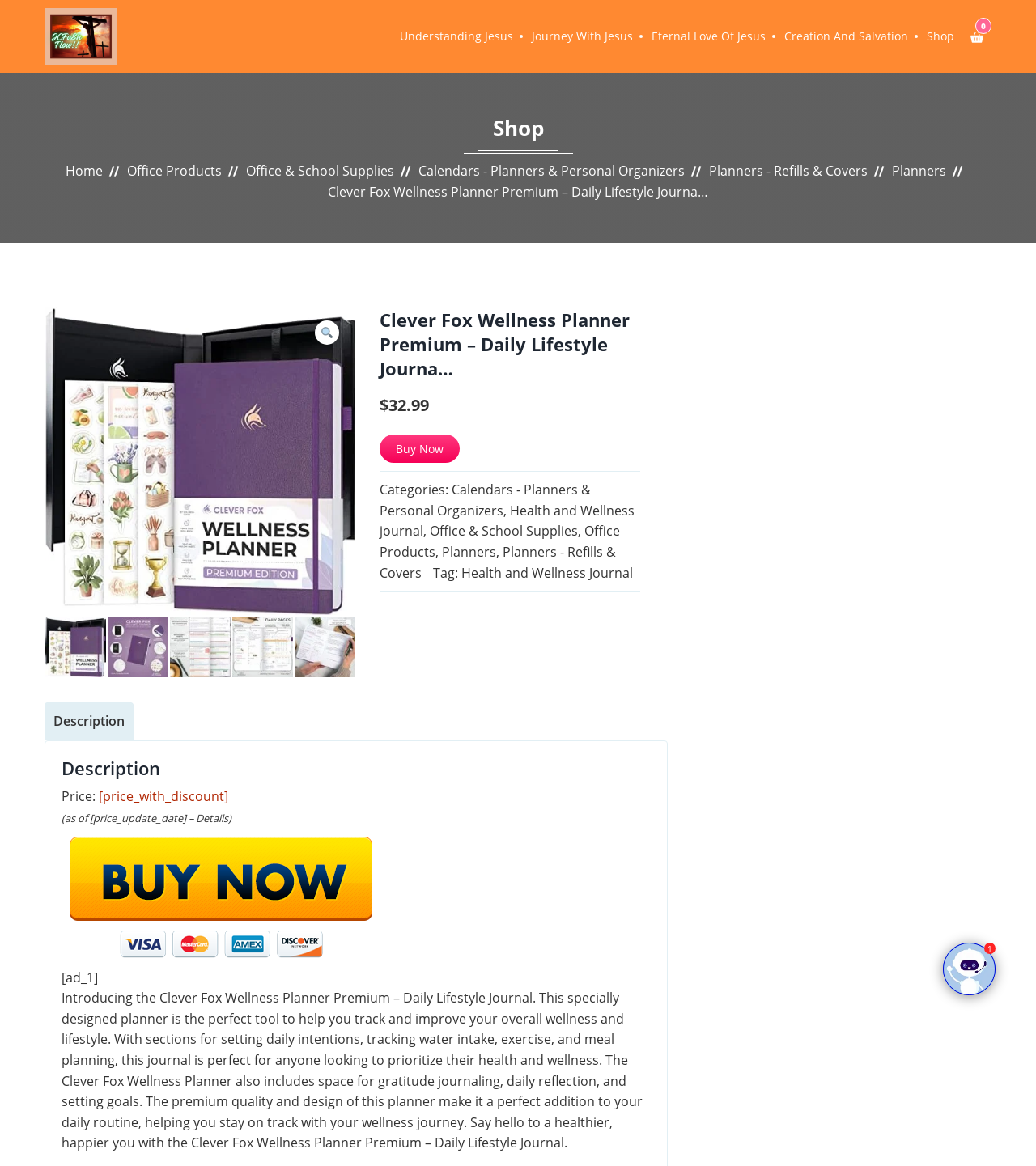Find the bounding box coordinates of the clickable element required to execute the following instruction: "Click the 'Description' tab". Provide the coordinates as four float numbers between 0 and 1, i.e., [left, top, right, bottom].

[0.043, 0.603, 0.129, 0.635]